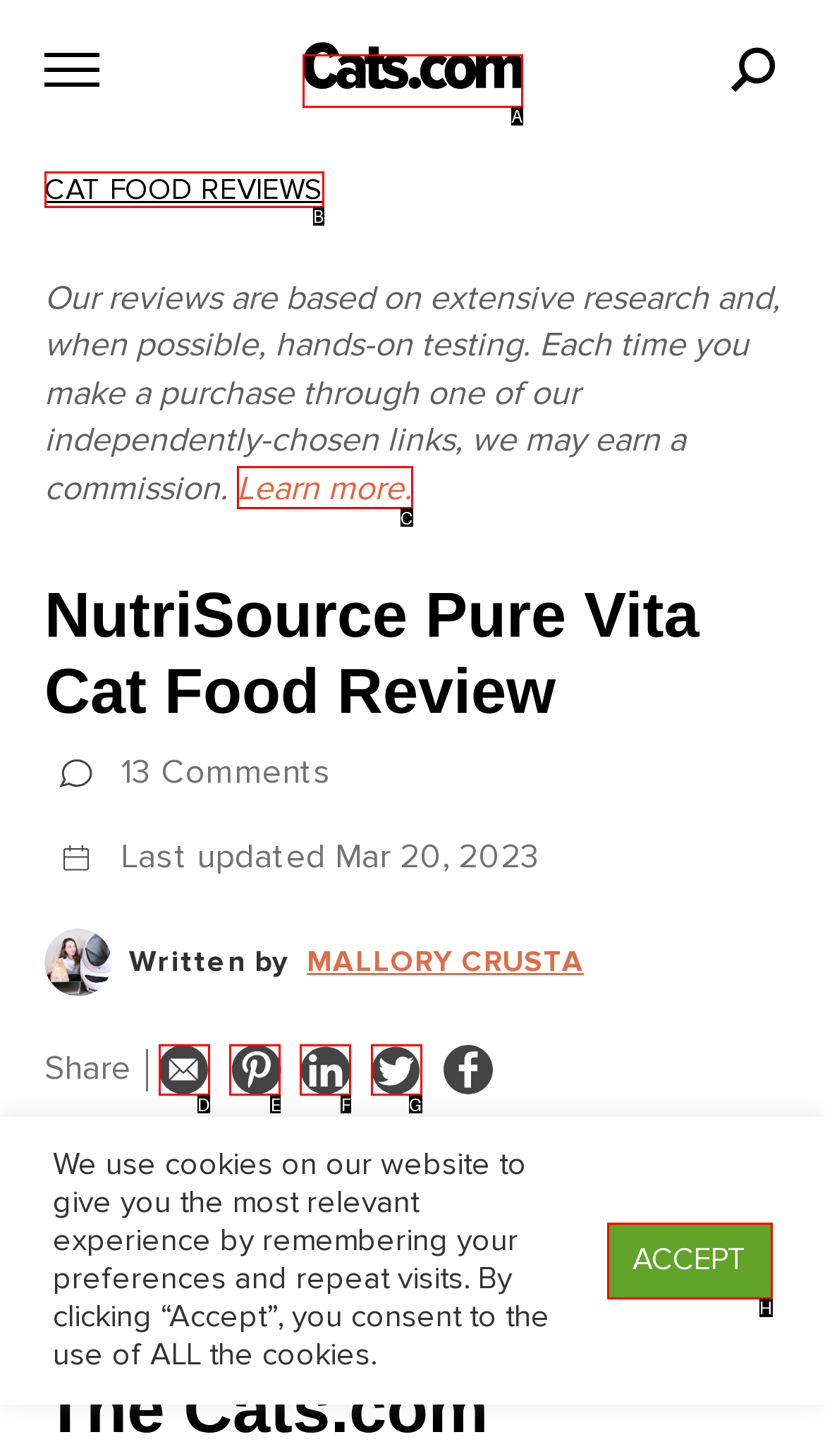From the given options, choose the HTML element that aligns with the description: ACCEPT. Respond with the letter of the selected element.

H